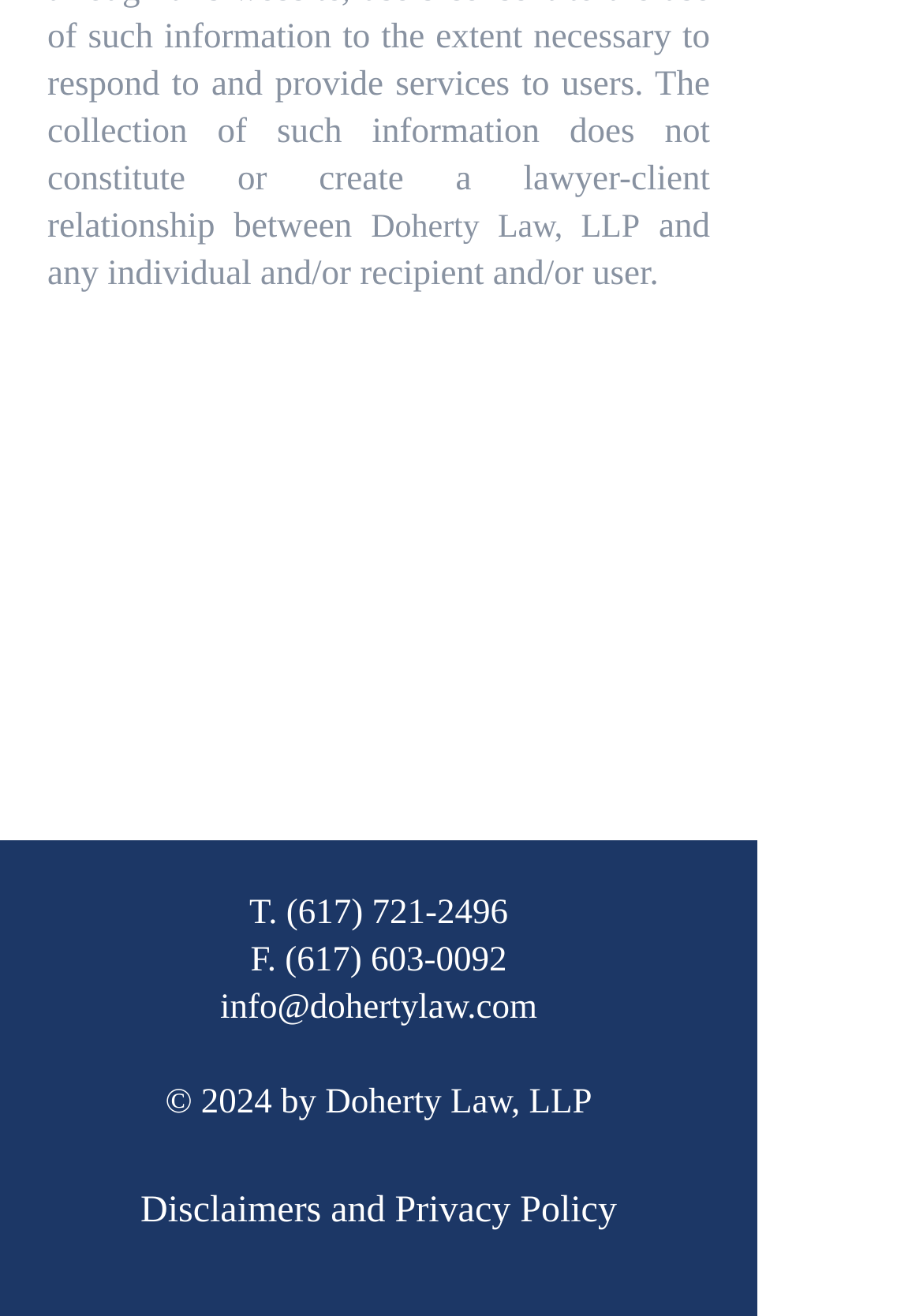Identify the bounding box of the UI component described as: "Cookie and third party settings".

None